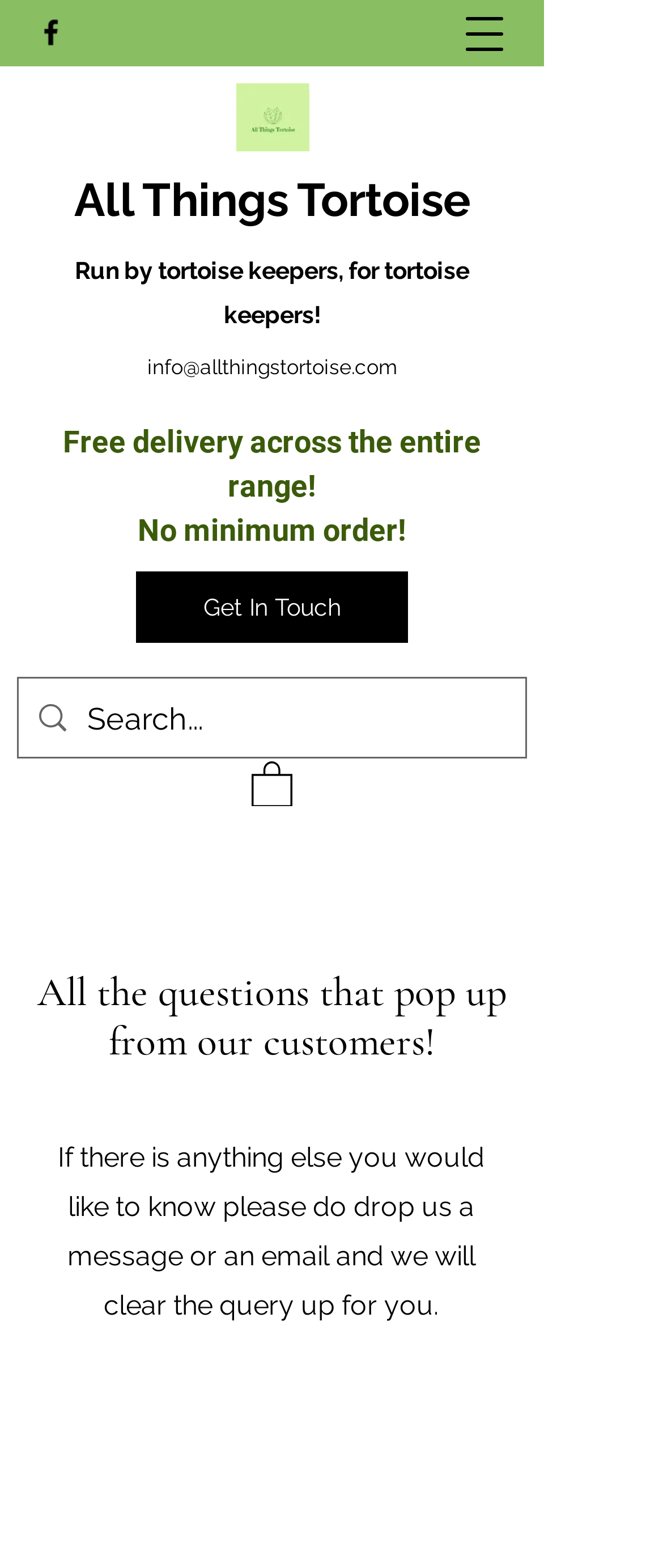What is the purpose of the website?
Using the image as a reference, answer the question in detail.

The purpose of the website can be inferred from the StaticText element with bounding box coordinates [0.113, 0.164, 0.708, 0.21], which reads 'Run by tortoise keepers, for tortoise keepers'.